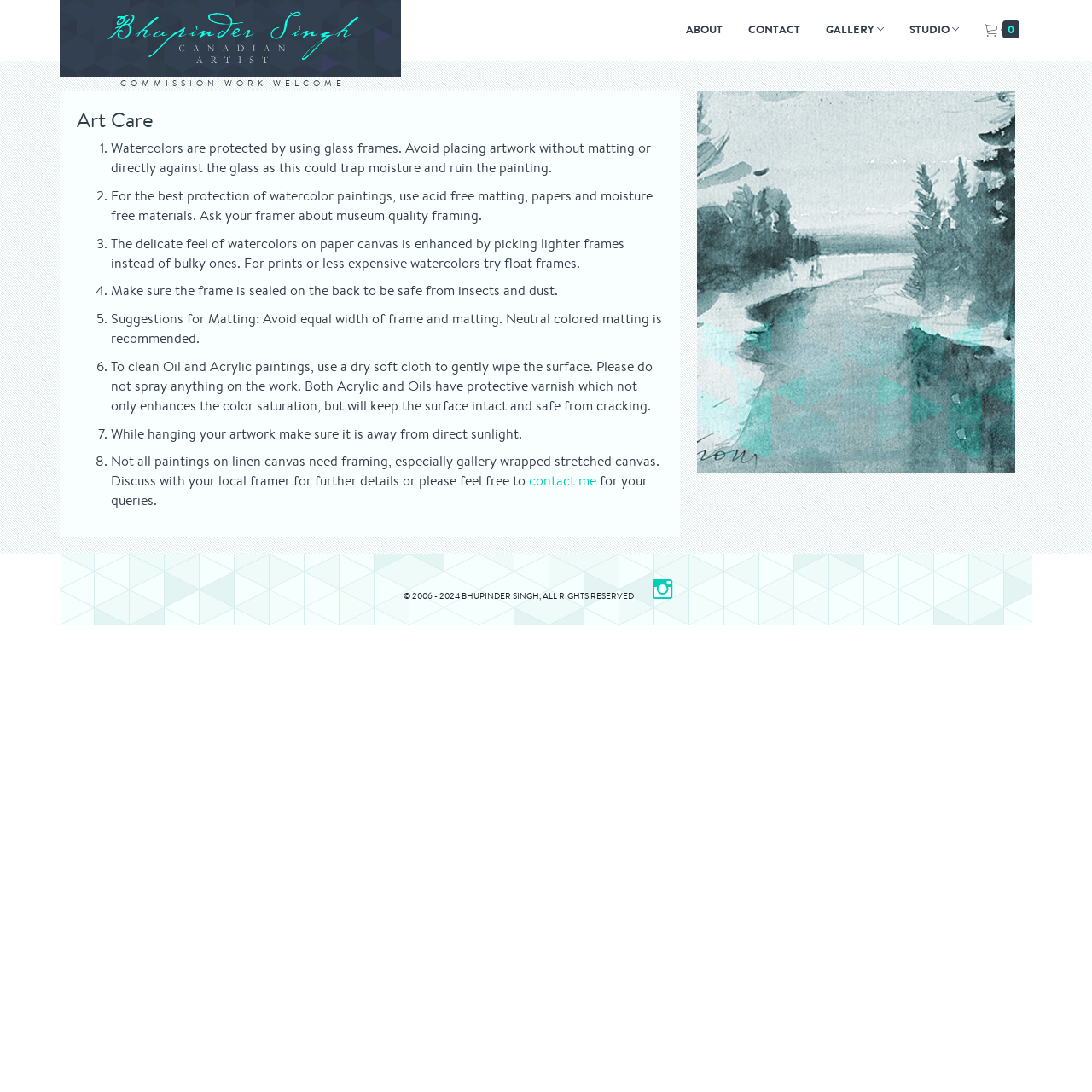Carefully examine the image and provide an in-depth answer to the question: What is the purpose of varnish on oil and acrylic paintings?

The webpage mentions that oil and acrylic paintings have protective varnish, which not only enhances the color saturation but also keeps the surface intact and safe from cracking.